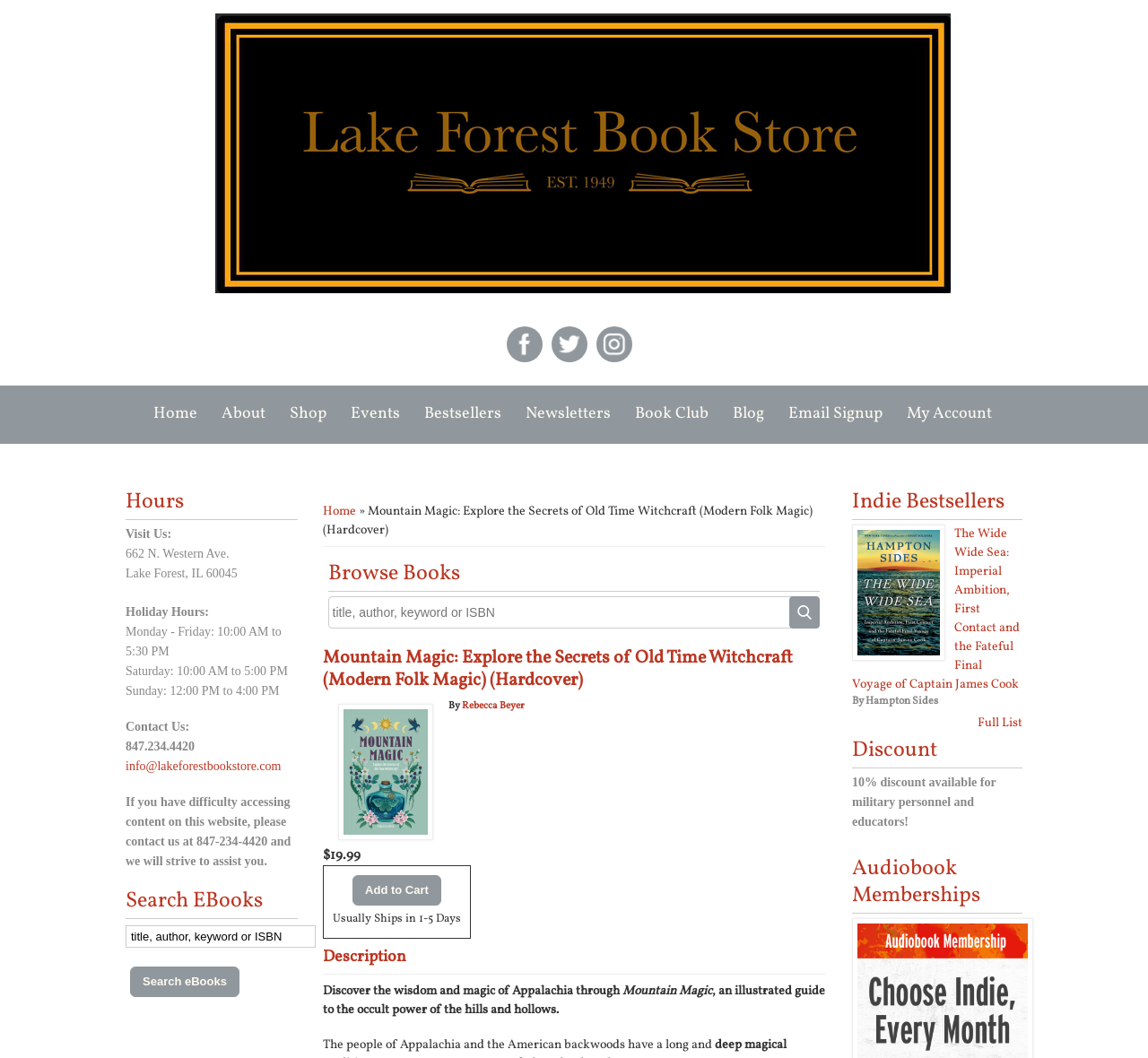Who is the author of the book?
Please provide a comprehensive answer to the question based on the webpage screenshot.

I found the answer by looking at the link element with the text 'Rebecca Beyer' which is likely the author of the book being displayed on this page.